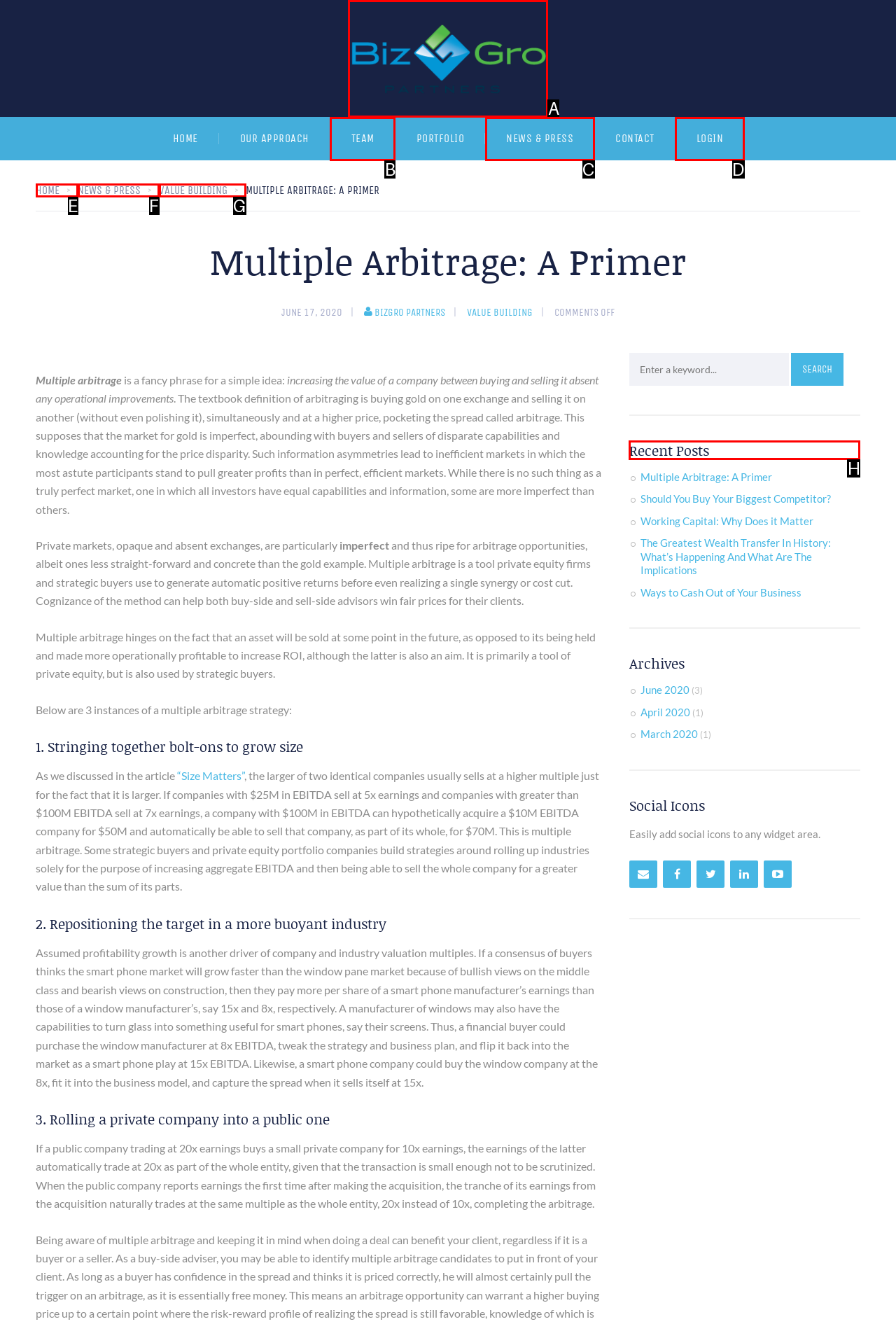Tell me the letter of the UI element to click in order to accomplish the following task: Check the 'Recent Posts'
Answer with the letter of the chosen option from the given choices directly.

H